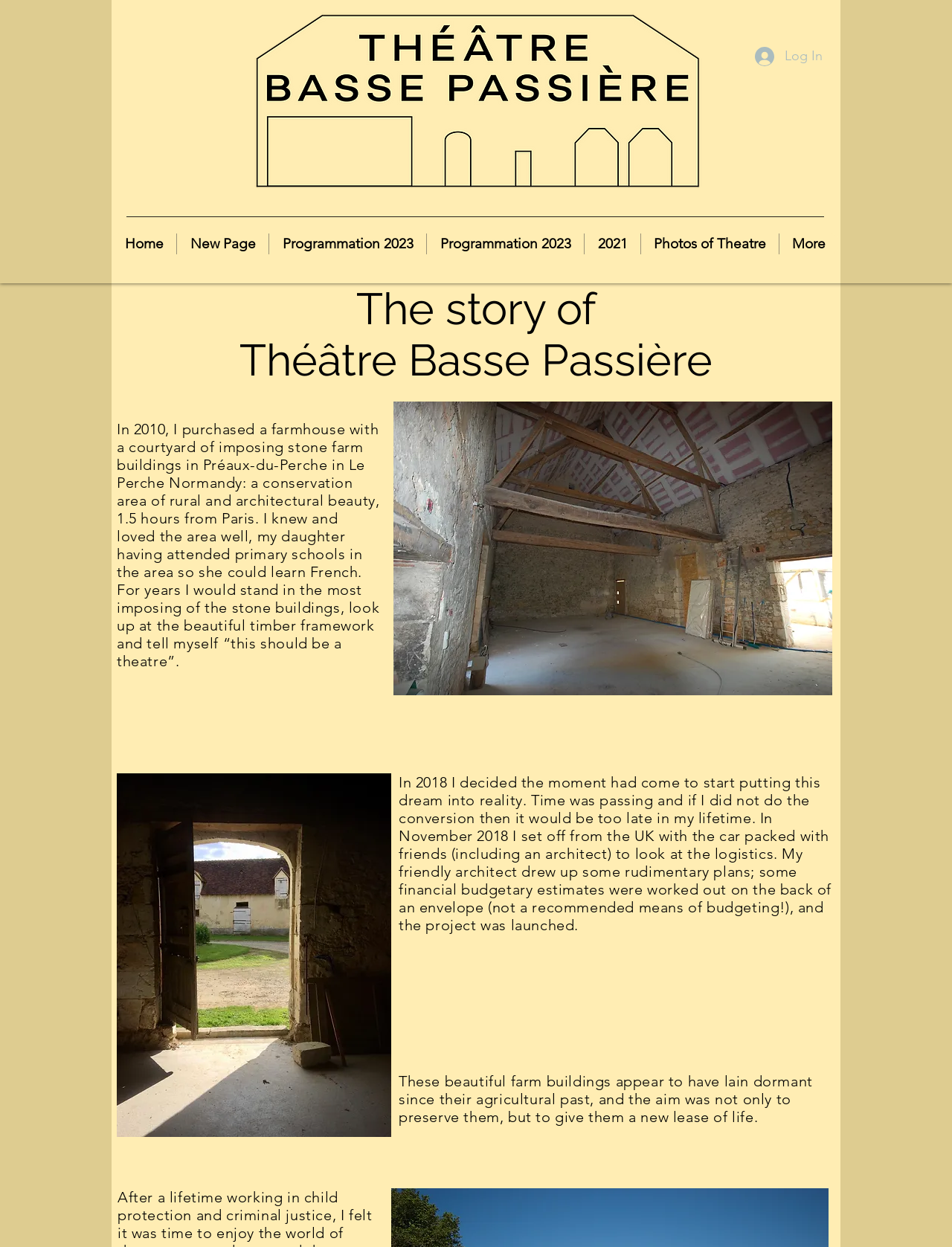Based on what you see in the screenshot, provide a thorough answer to this question: What is the location of the farmhouse?

The location of the farmhouse can be found in the StaticText element which reads 'In 2010, I purchased a farmhouse with a courtyard of imposing stone farm buildings in Préaux-du-Perche in Le Perche Normandy...'.